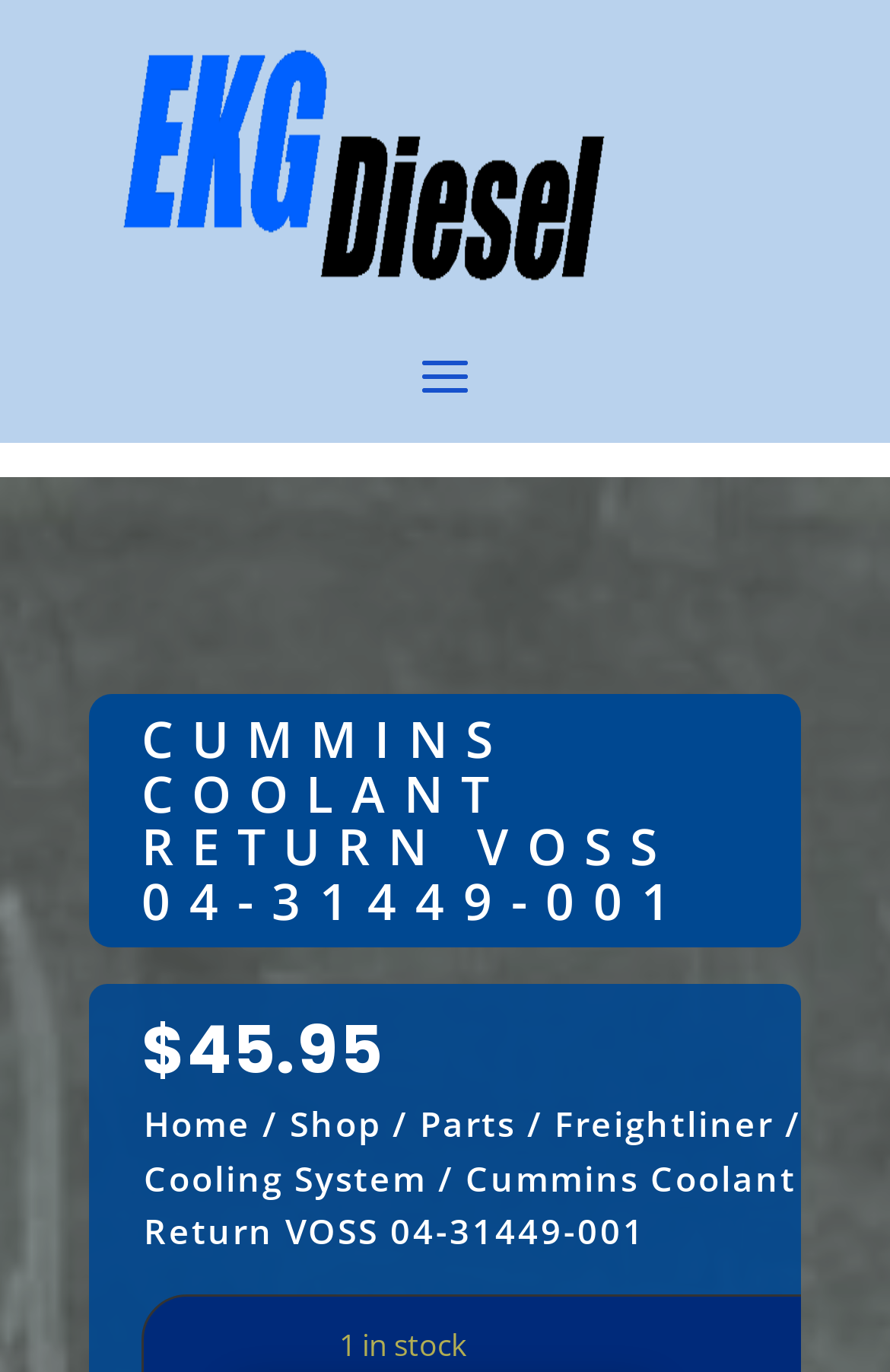What is the category of the Cummins Coolant Return VOSS 04-31449-001?
From the image, respond with a single word or phrase.

Cooling System